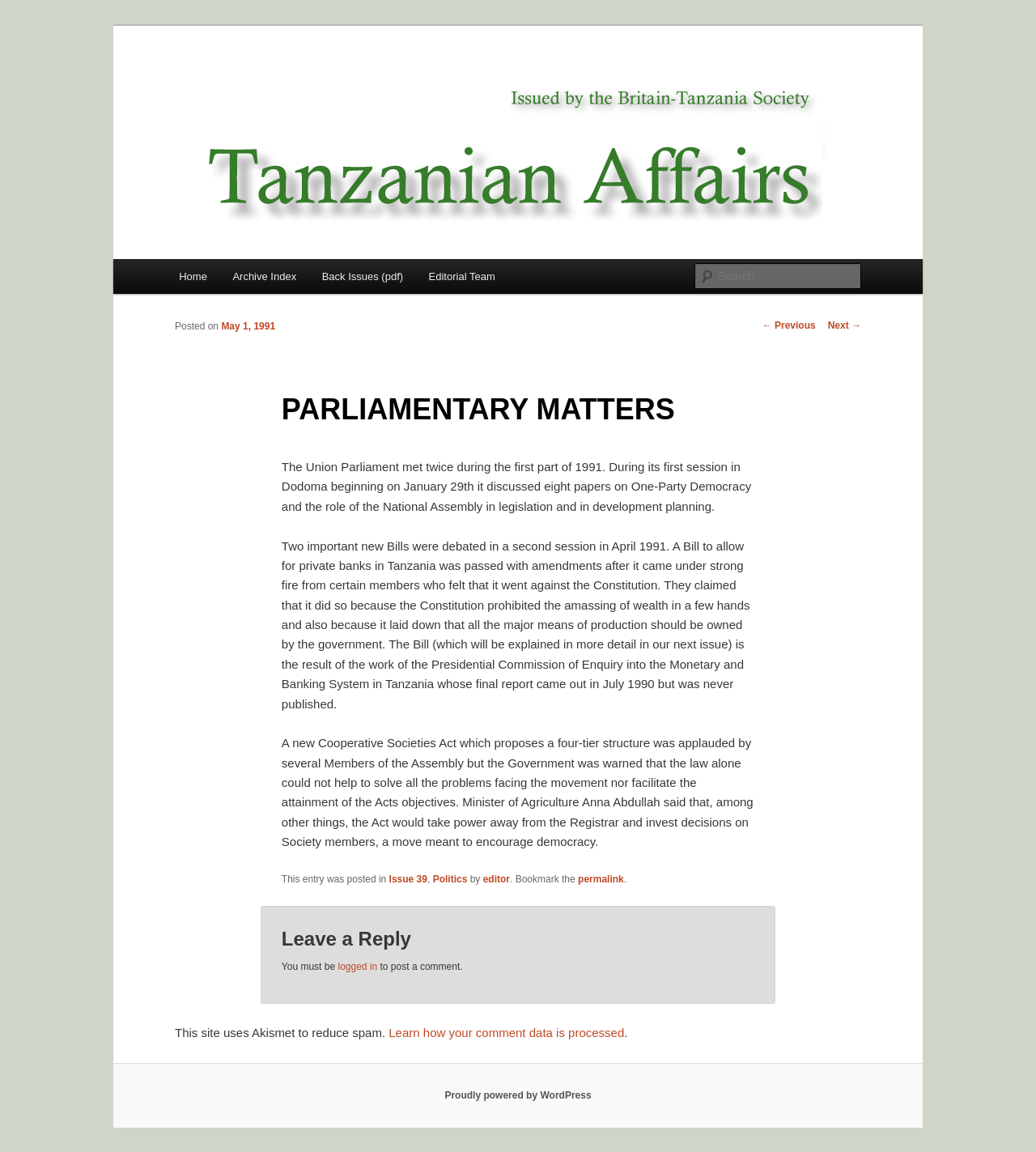Please identify the bounding box coordinates of the area that needs to be clicked to follow this instruction: "Go to the home page".

[0.16, 0.225, 0.212, 0.255]